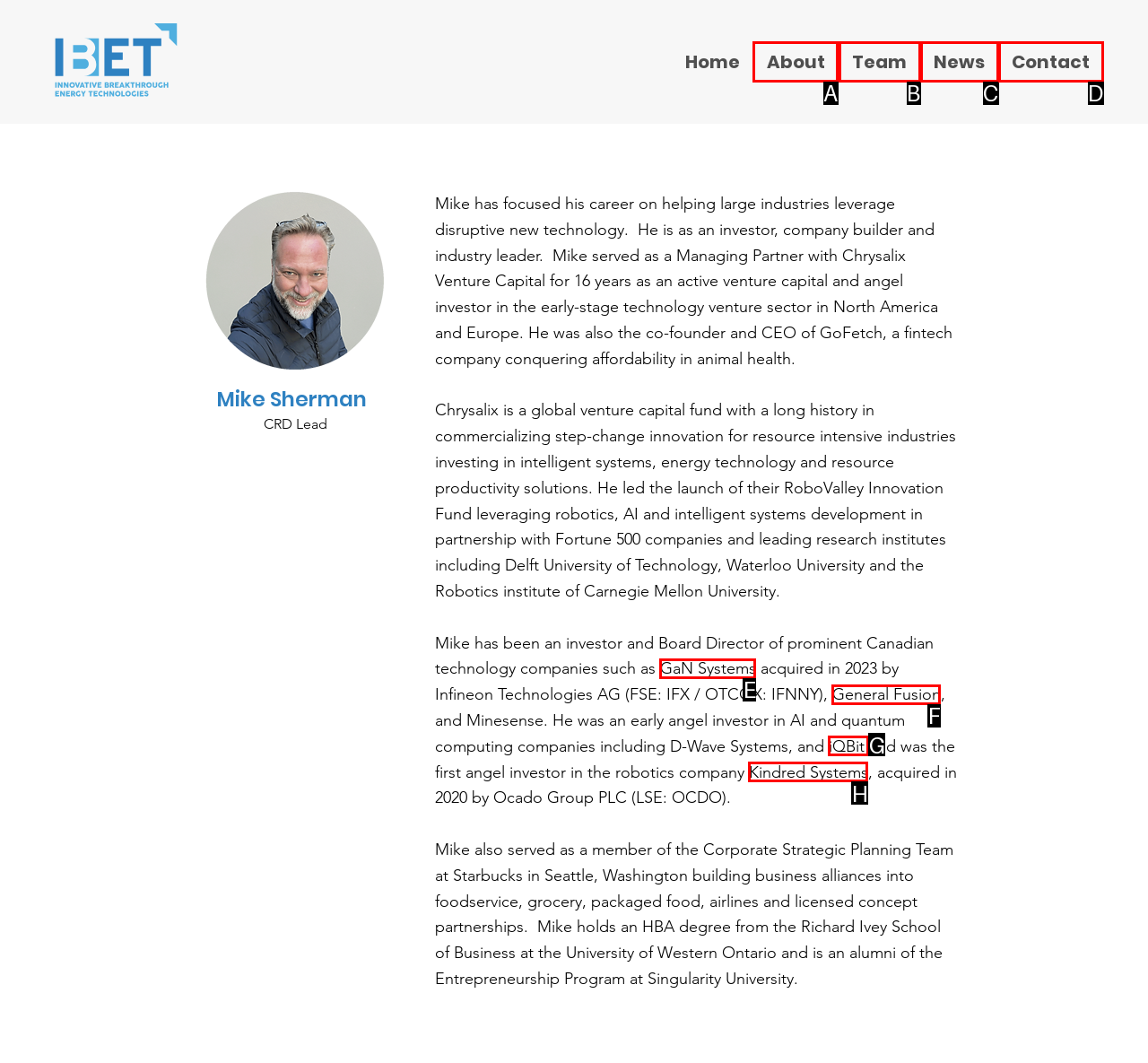Identify the correct UI element to click for this instruction: Click on the About link
Respond with the appropriate option's letter from the provided choices directly.

A